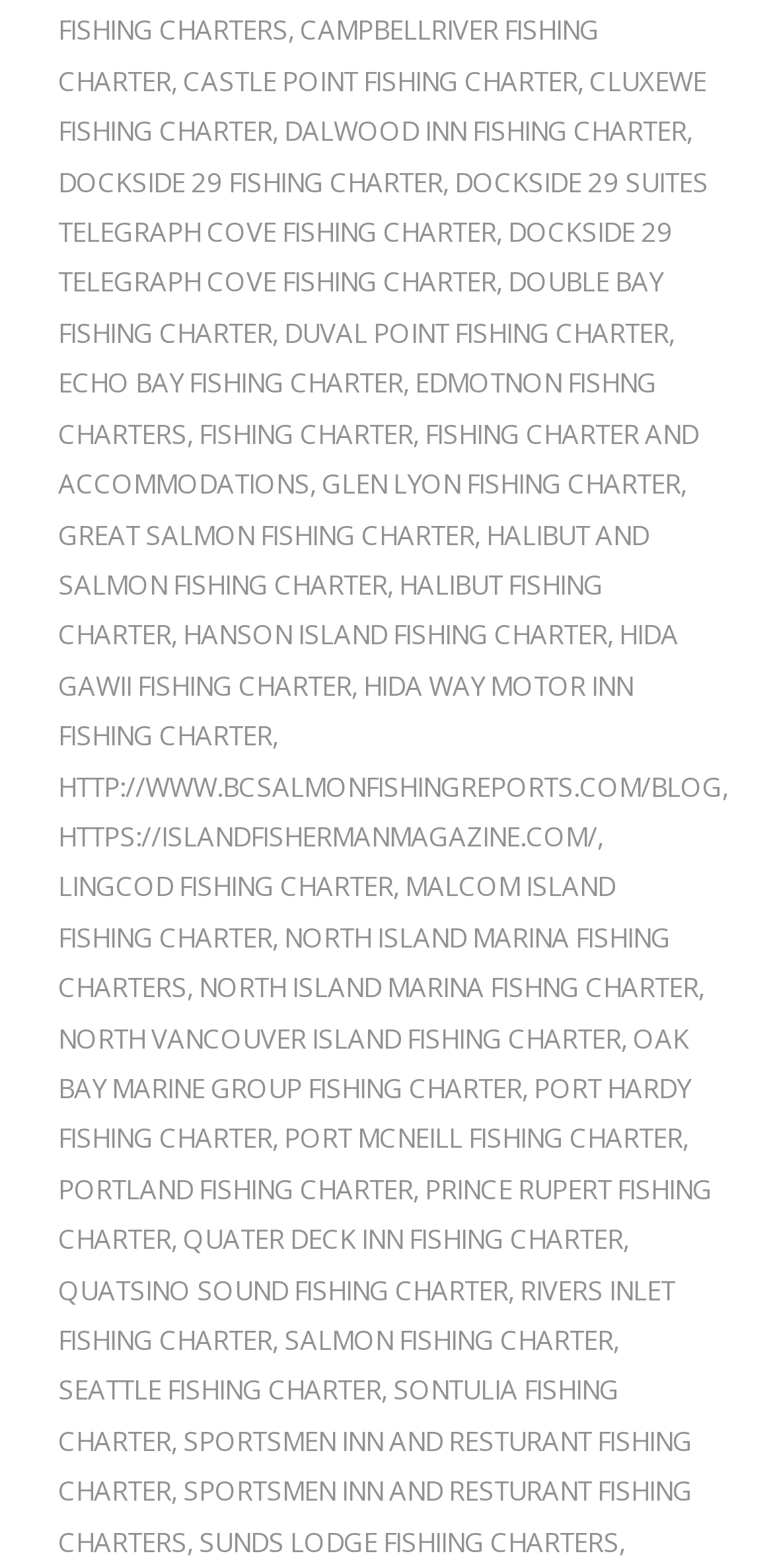Locate the bounding box coordinates of the element that should be clicked to fulfill the instruction: "Click on CAMPBELLRIVER FISHING CHARTER".

[0.075, 0.008, 0.775, 0.063]